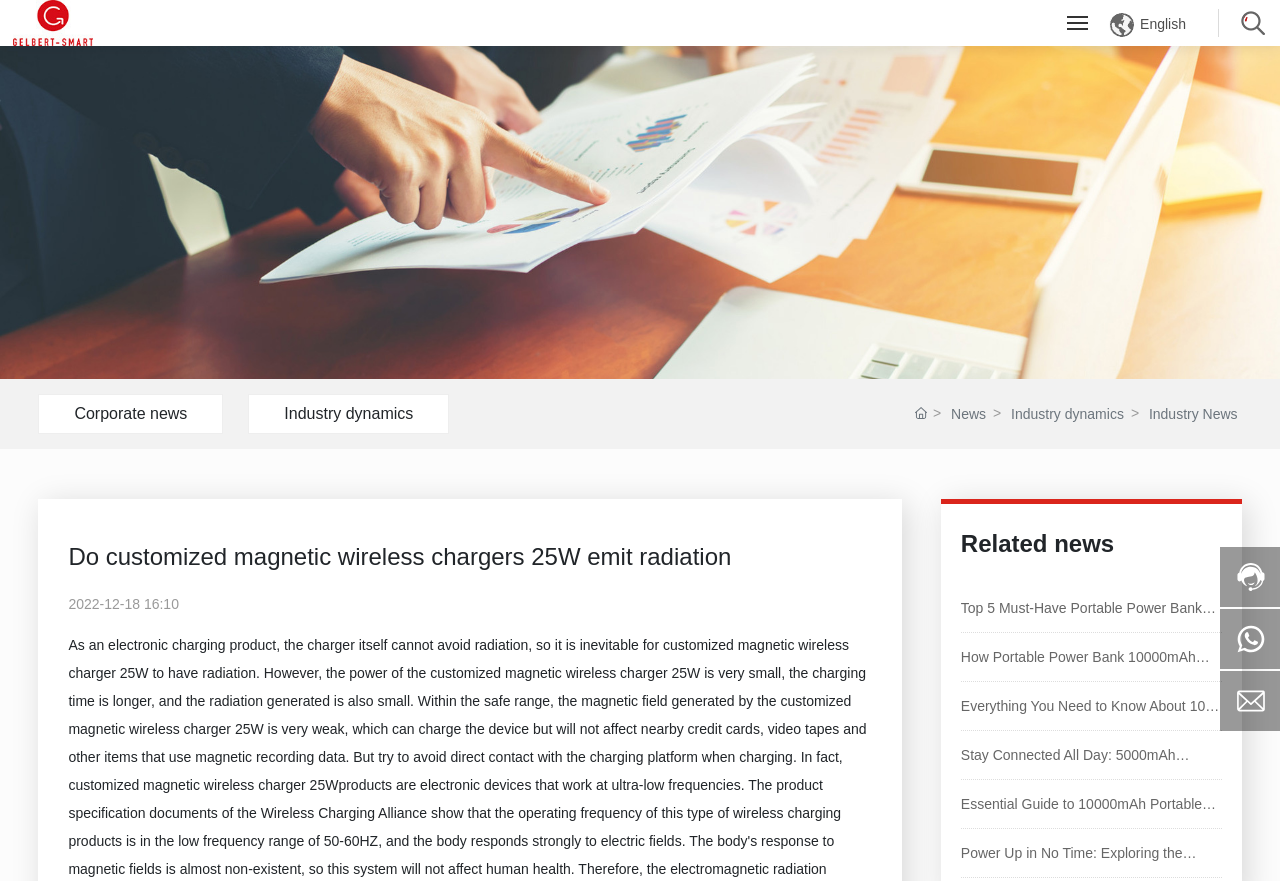Predict the bounding box of the UI element based on the description: "Industry dynamics". The coordinates should be four float numbers between 0 and 1, formatted as [left, top, right, bottom].

[0.79, 0.457, 0.878, 0.484]